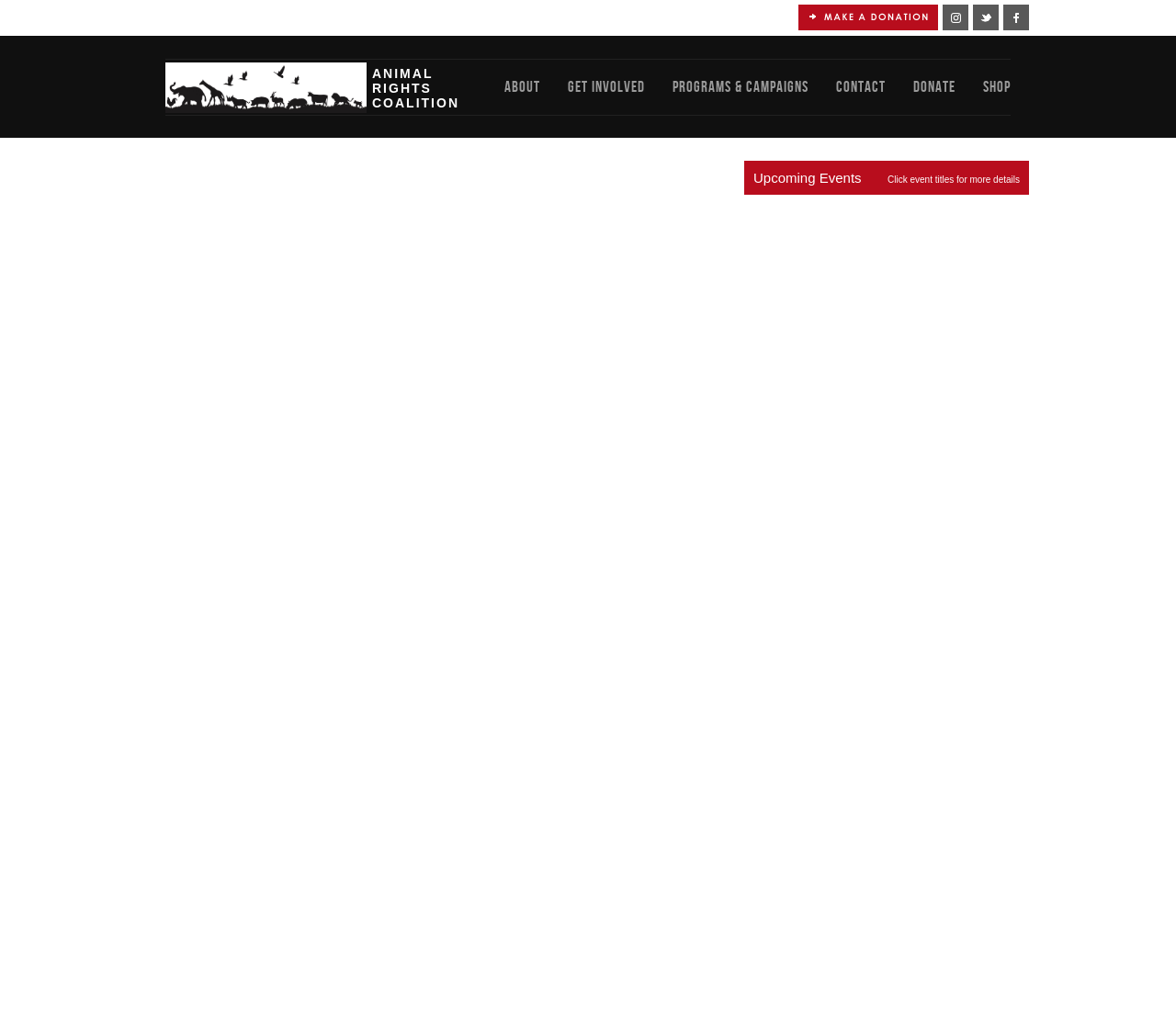Please answer the following query using a single word or phrase: 
What is the purpose of the 'SHOP' link?

To buy merchandise